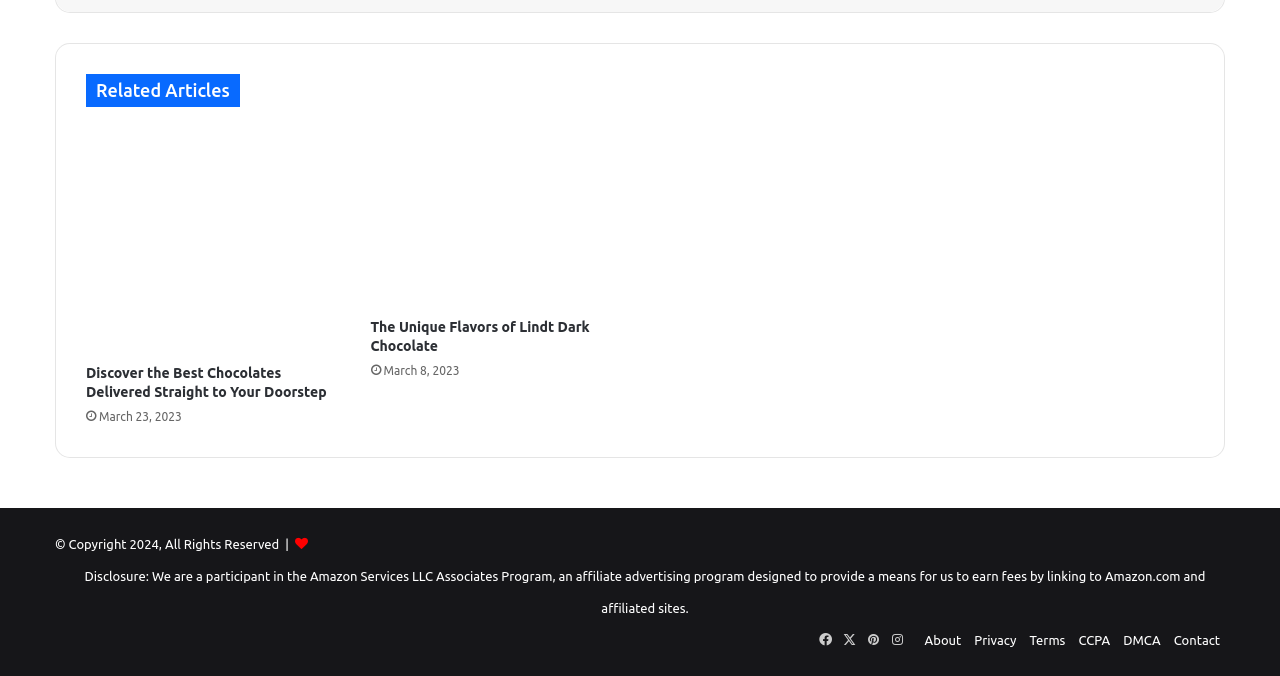Can you identify the bounding box coordinates of the clickable region needed to carry out this instruction: 'Click on 'Discover the Best Chocolates Delivered Straight to Your Doorstep''? The coordinates should be four float numbers within the range of 0 to 1, stated as [left, top, right, bottom].

[0.067, 0.188, 0.266, 0.524]